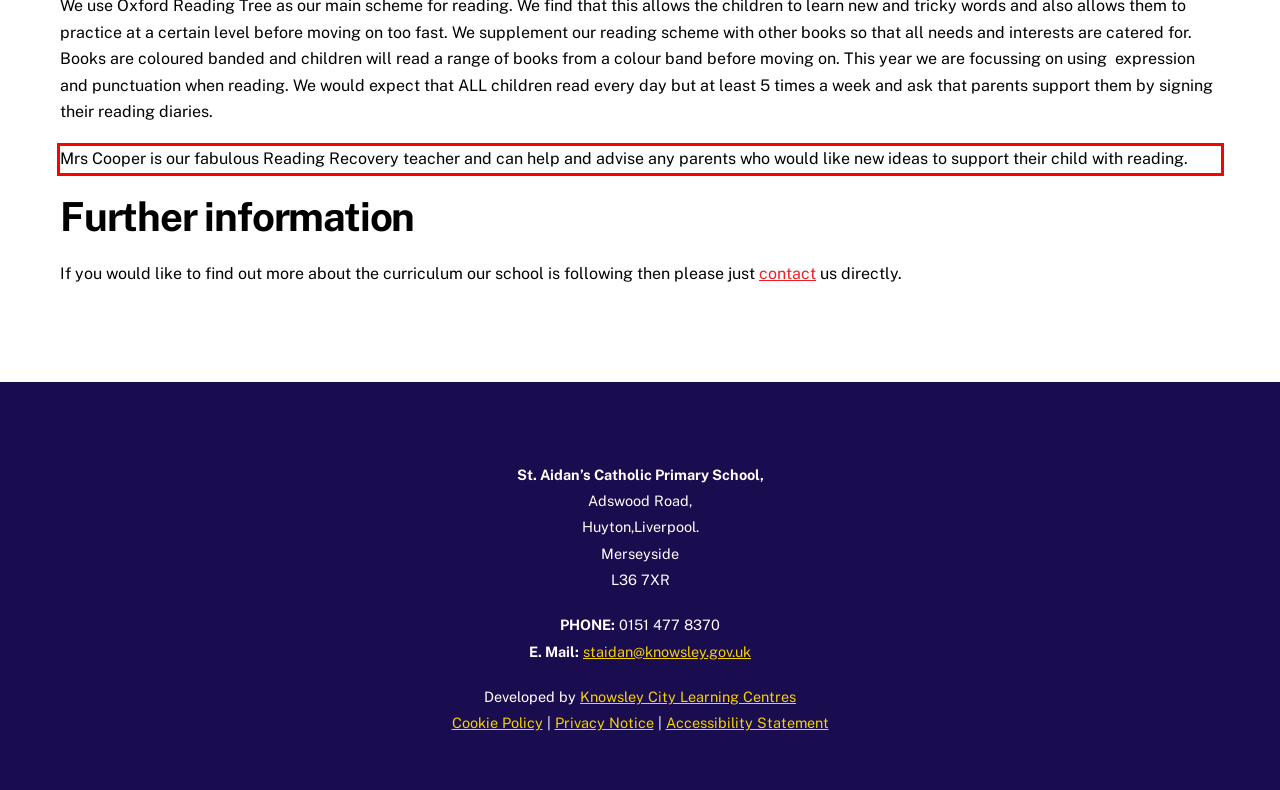Look at the provided screenshot of the webpage and perform OCR on the text within the red bounding box.

Mrs Cooper is our fabulous Reading Recovery teacher and can help and advise any parents who would like new ideas to support their child with reading.